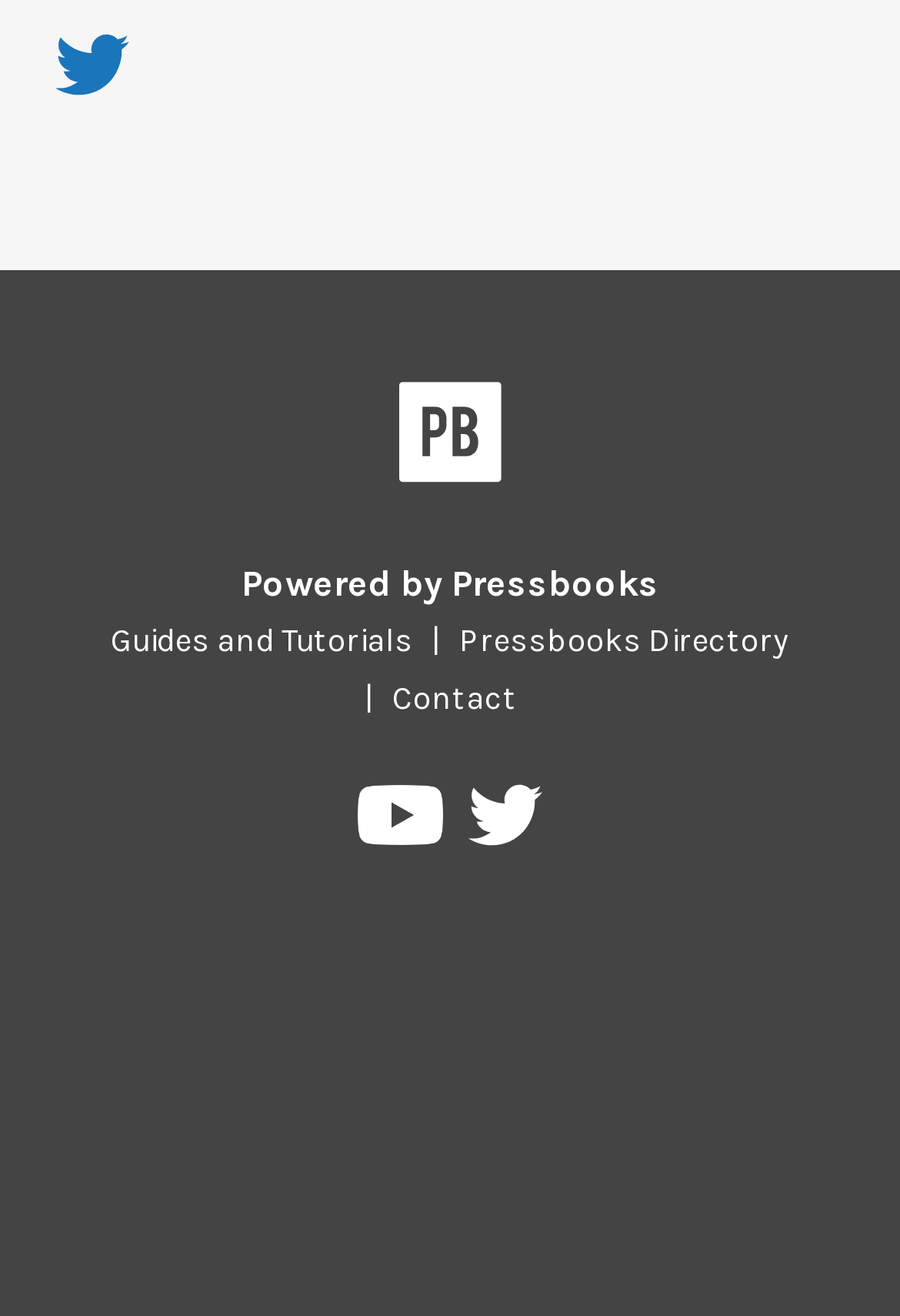Please find the bounding box coordinates (top-left x, top-left y, bottom-right x, bottom-right y) in the screenshot for the UI element described as follows: ovmeb.info@oregon.gov

None